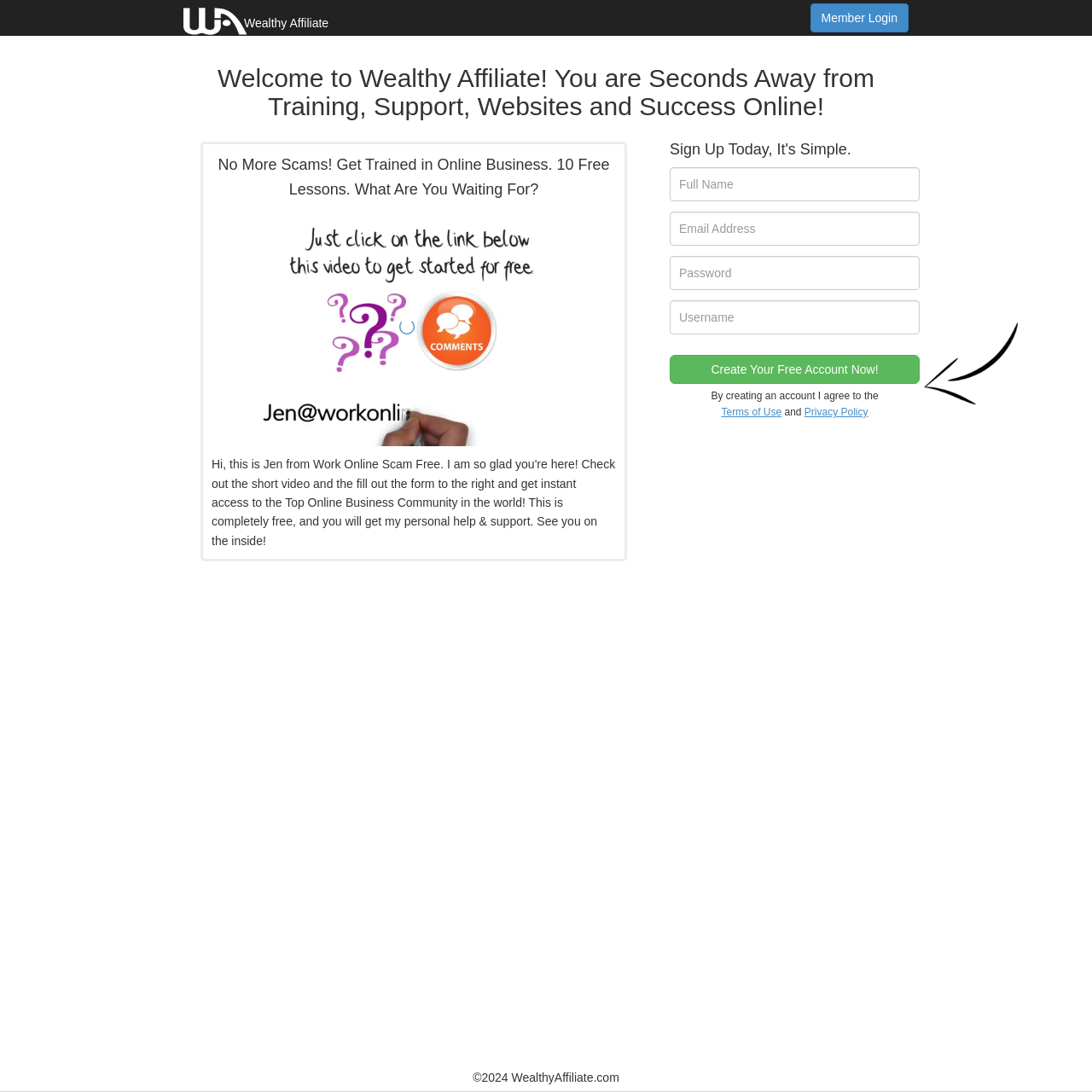Find the bounding box coordinates for the area you need to click to carry out the instruction: "Enter your full name". The coordinates should be four float numbers between 0 and 1, indicated as [left, top, right, bottom].

[0.613, 0.153, 0.842, 0.184]